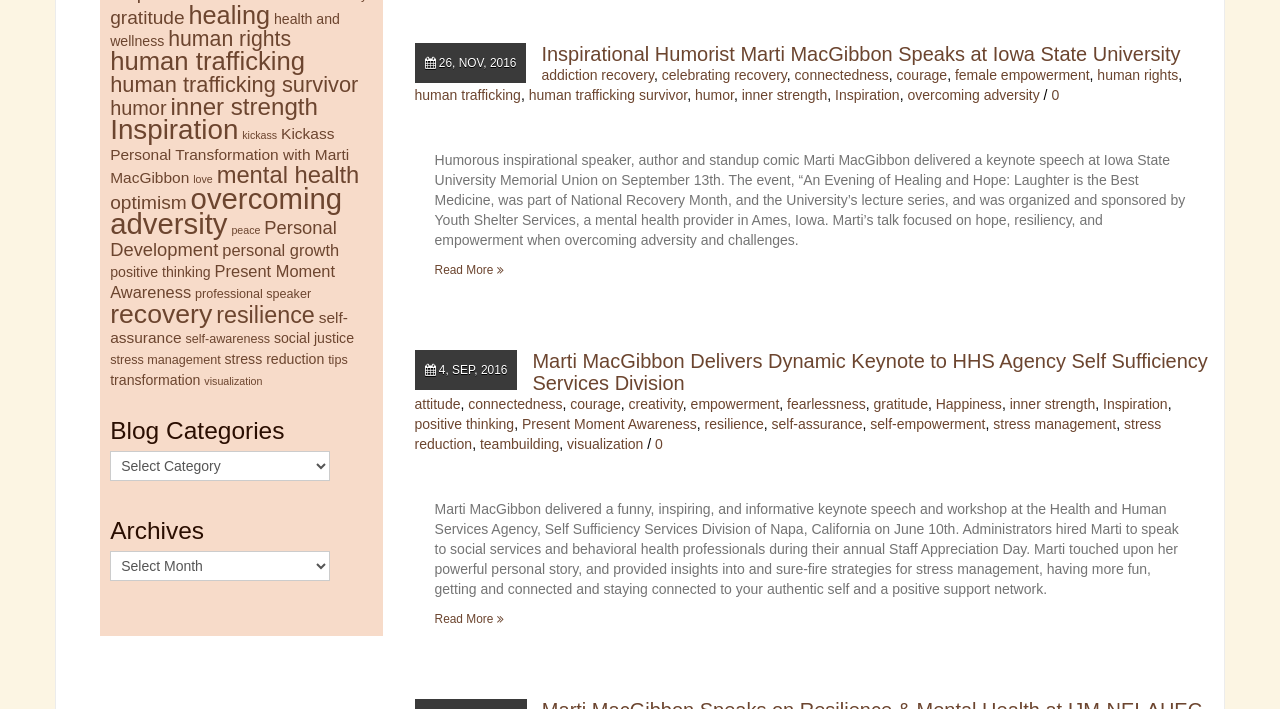Find and indicate the bounding box coordinates of the region you should select to follow the given instruction: "Learn about Marti MacGibbon's dynamic keynote to HHS Agency Self Sufficiency Services Division".

[0.416, 0.494, 0.944, 0.556]